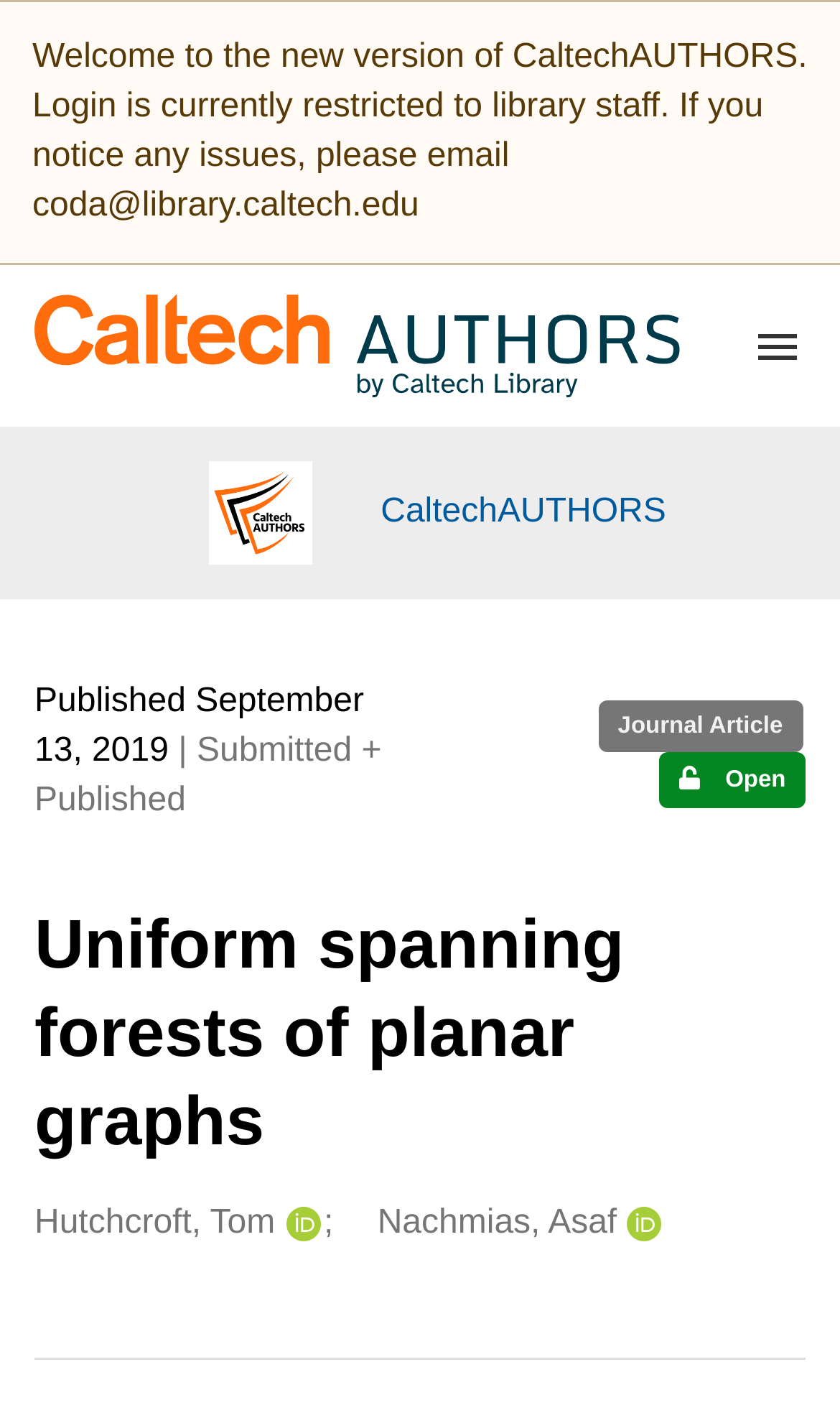What is the title of the publication?
Give a one-word or short phrase answer based on the image.

Uniform spanning forests of planar graphs